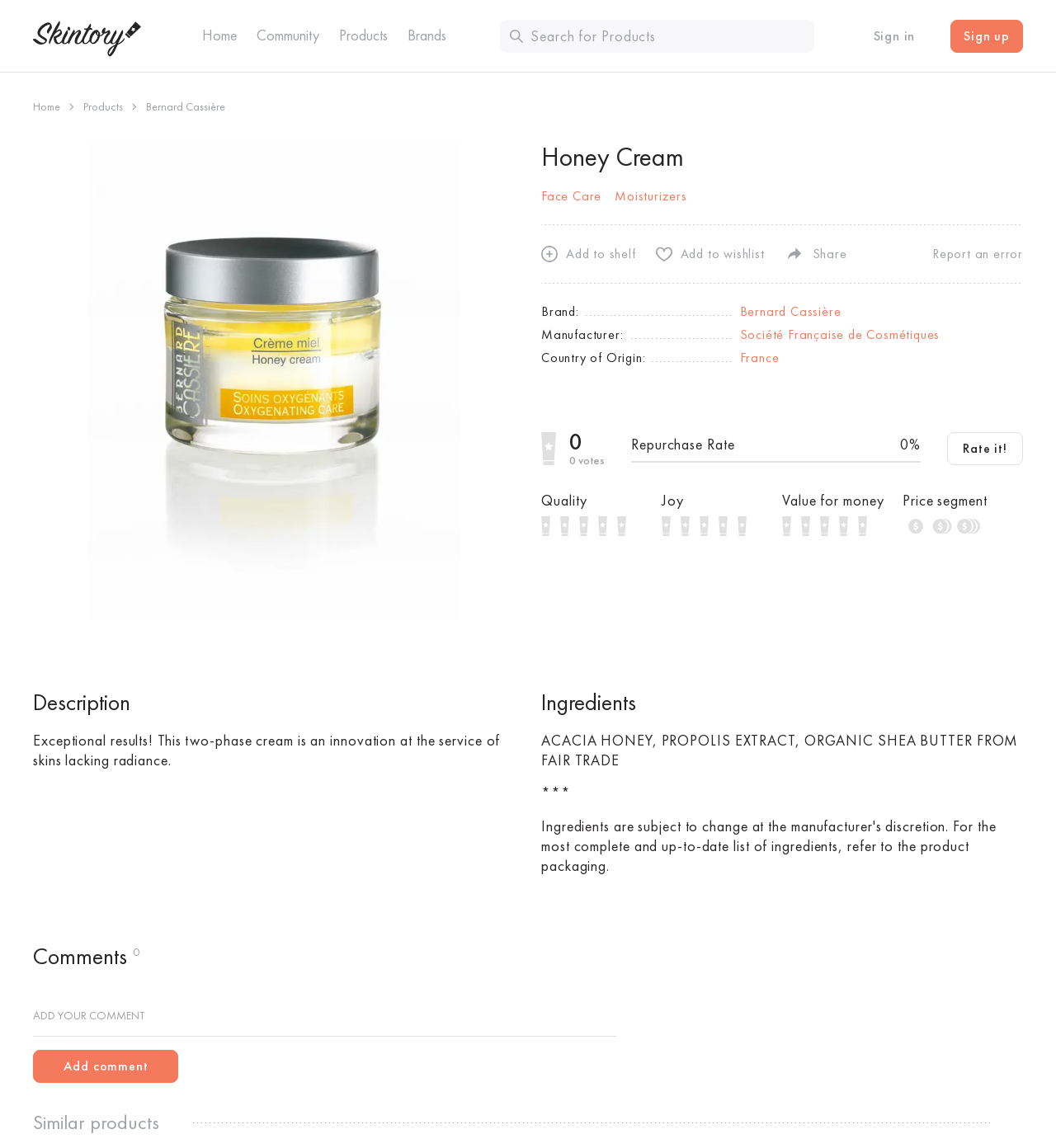Given the element description "http://bit.ly/WxspuB", identify the bounding box of the corresponding UI element.

None